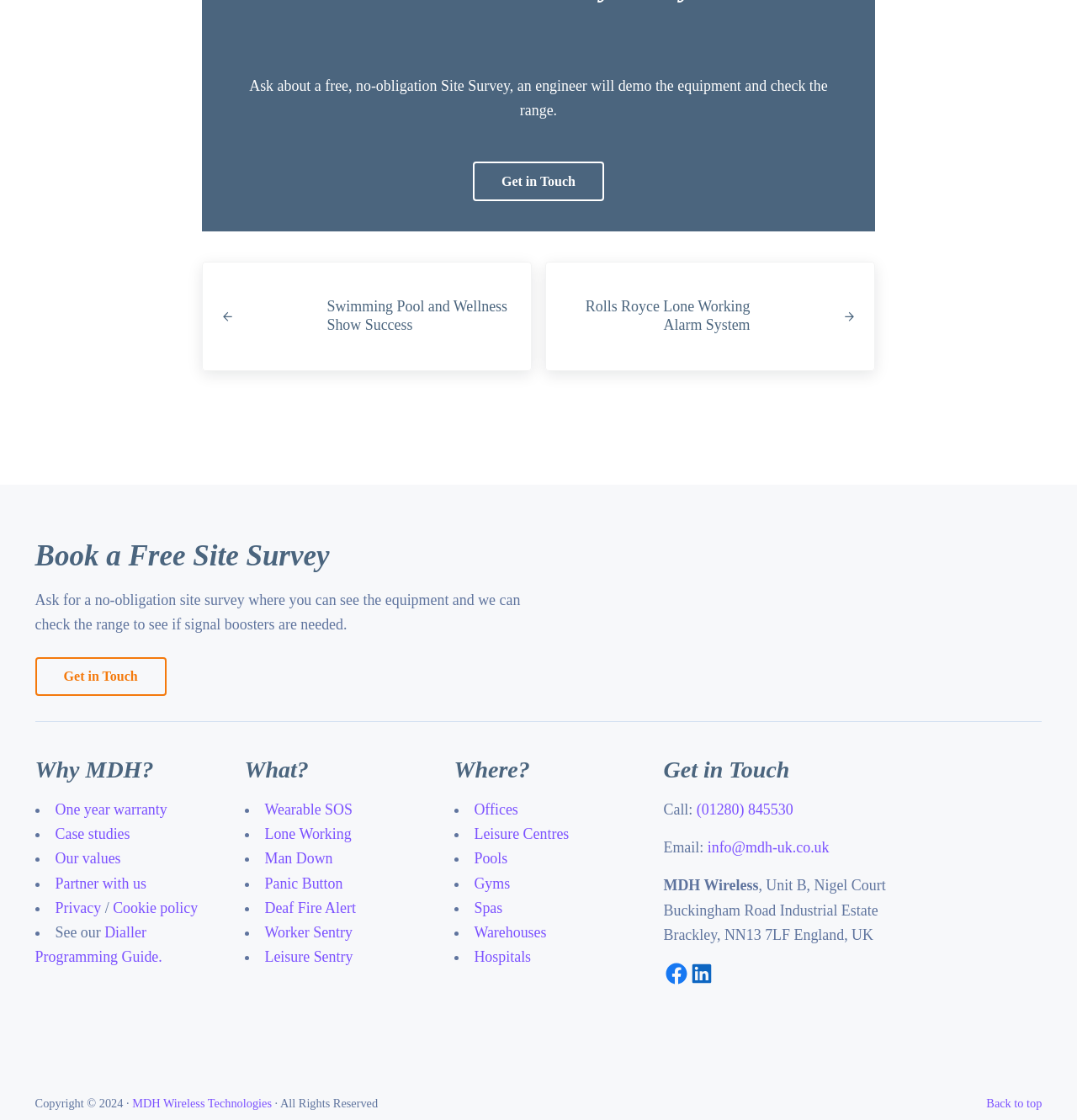With reference to the image, please provide a detailed answer to the following question: What are the values of MDH?

The values of MDH are listed as bullet points under the heading 'Why MDH?', which include 'One year warranty', 'Case studies', 'Our values', 'Partner with us', and 'Privacy'.